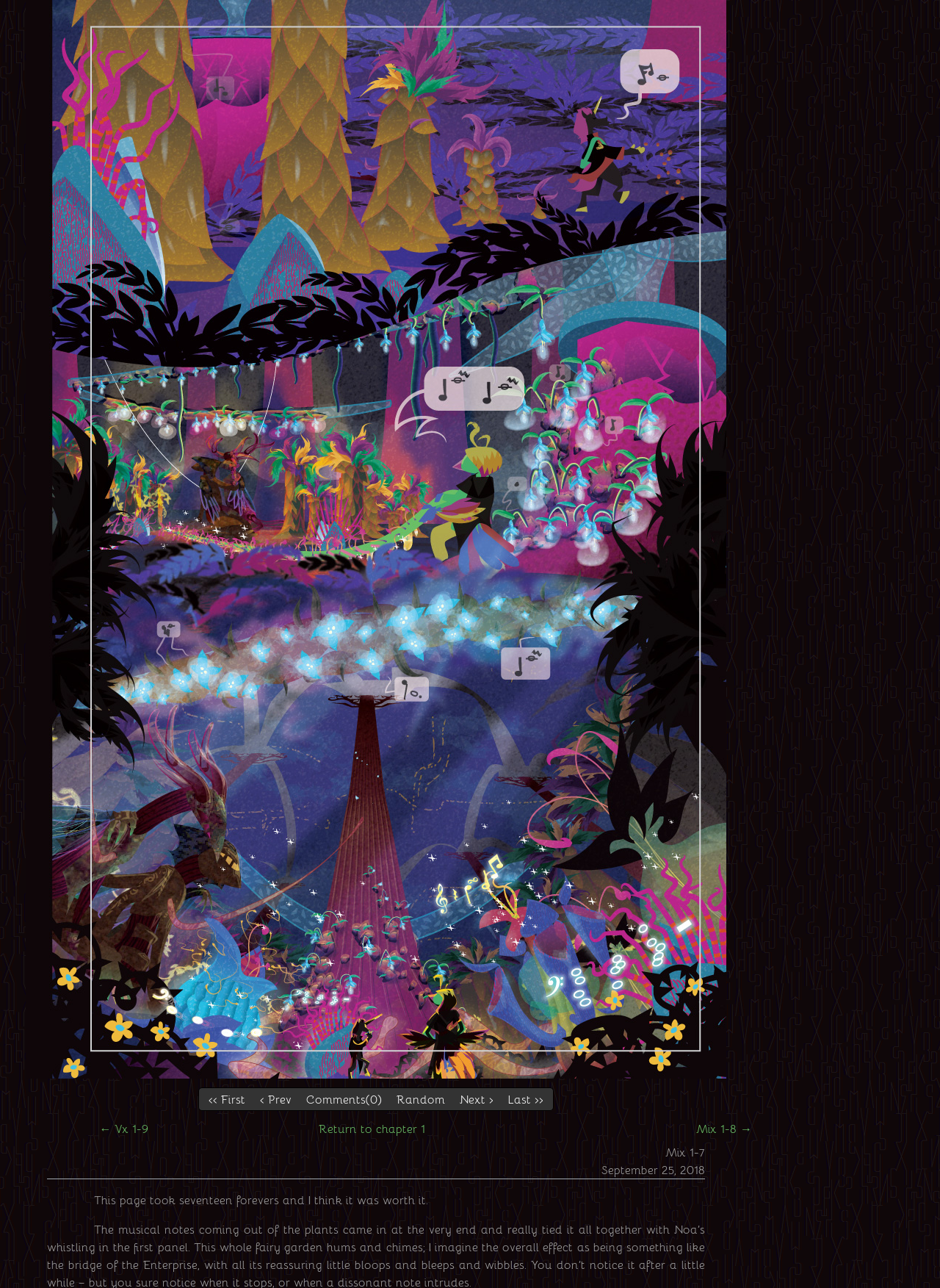Find the bounding box coordinates of the element to click in order to complete this instruction: "go to the previous page". The bounding box coordinates must be four float numbers between 0 and 1, denoted as [left, top, right, bottom].

[0.214, 0.847, 0.269, 0.86]